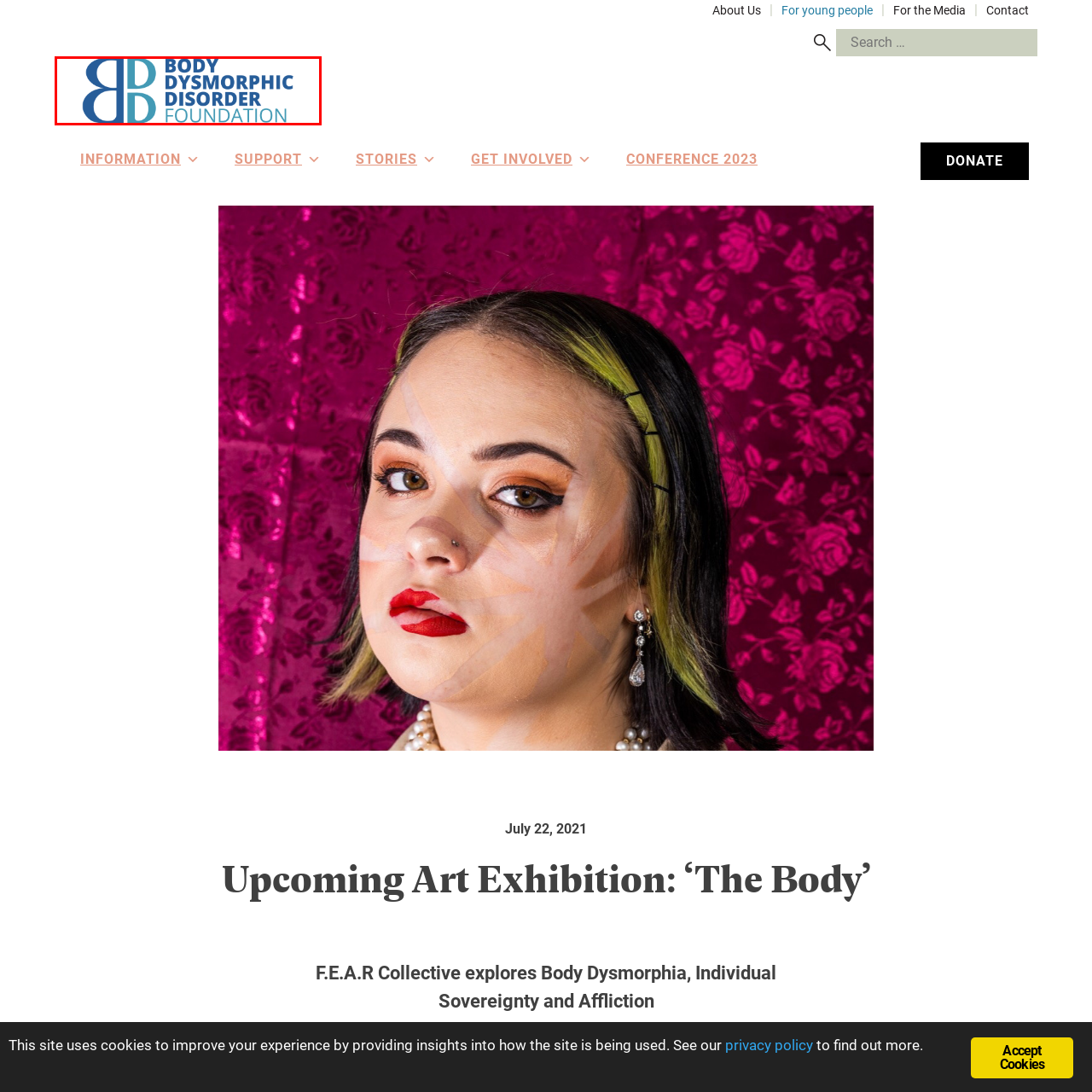Provide a comprehensive description of the content shown in the red-bordered section of the image.

The image features the logo of the Body Dysmorphic Disorder Foundation (BDDF), prominently displaying its name in a clean, modern font. The logo is designed with a combination of blue shades, enhancing its visual appeal while symbolizing trust and compassion. The distinctive use of uppercase and lowercase letters, alongside an abstract graphic element, communicates the foundation's focus on body dysmorphic disorder and its mission to foster awareness and support for individuals affected by this condition. This logo serves as a visual representation of the foundation's commitment to education, advocacy, and mental health resources.